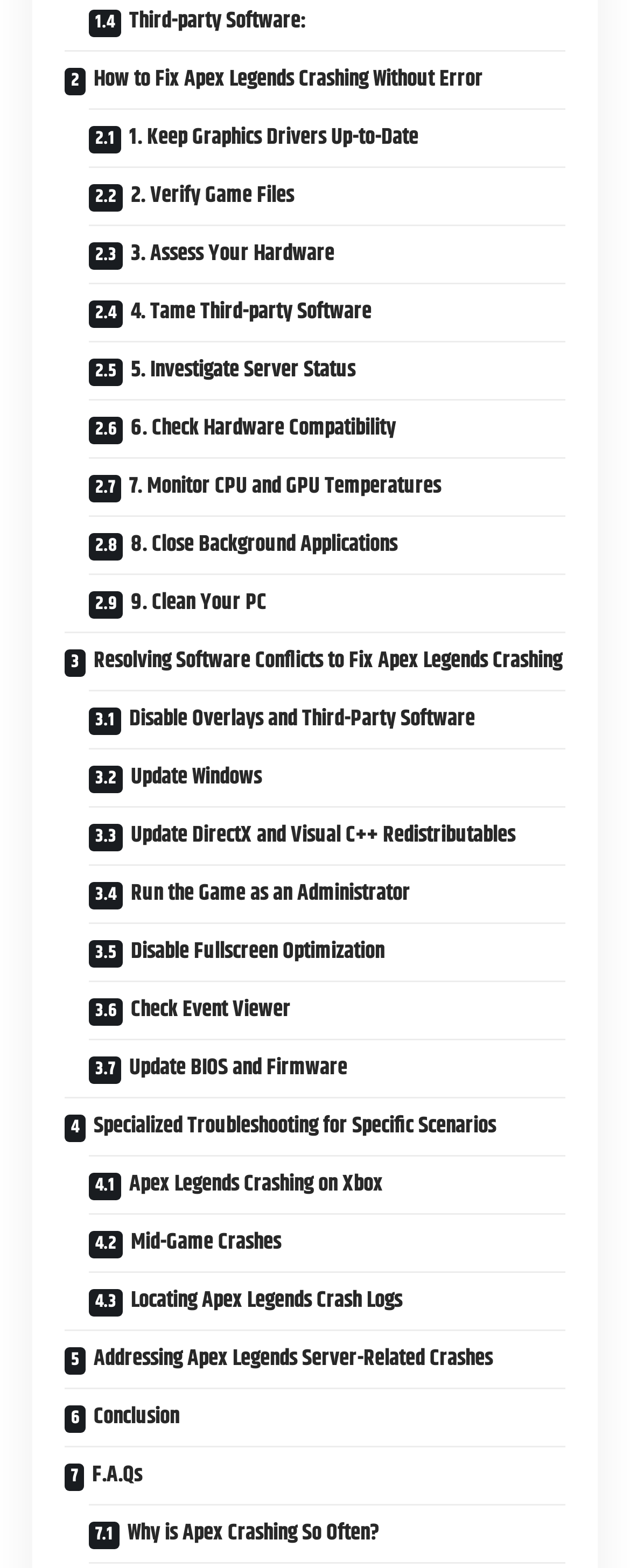What is the last section of the webpage?
Based on the visual, give a brief answer using one word or a short phrase.

F.A.Qs